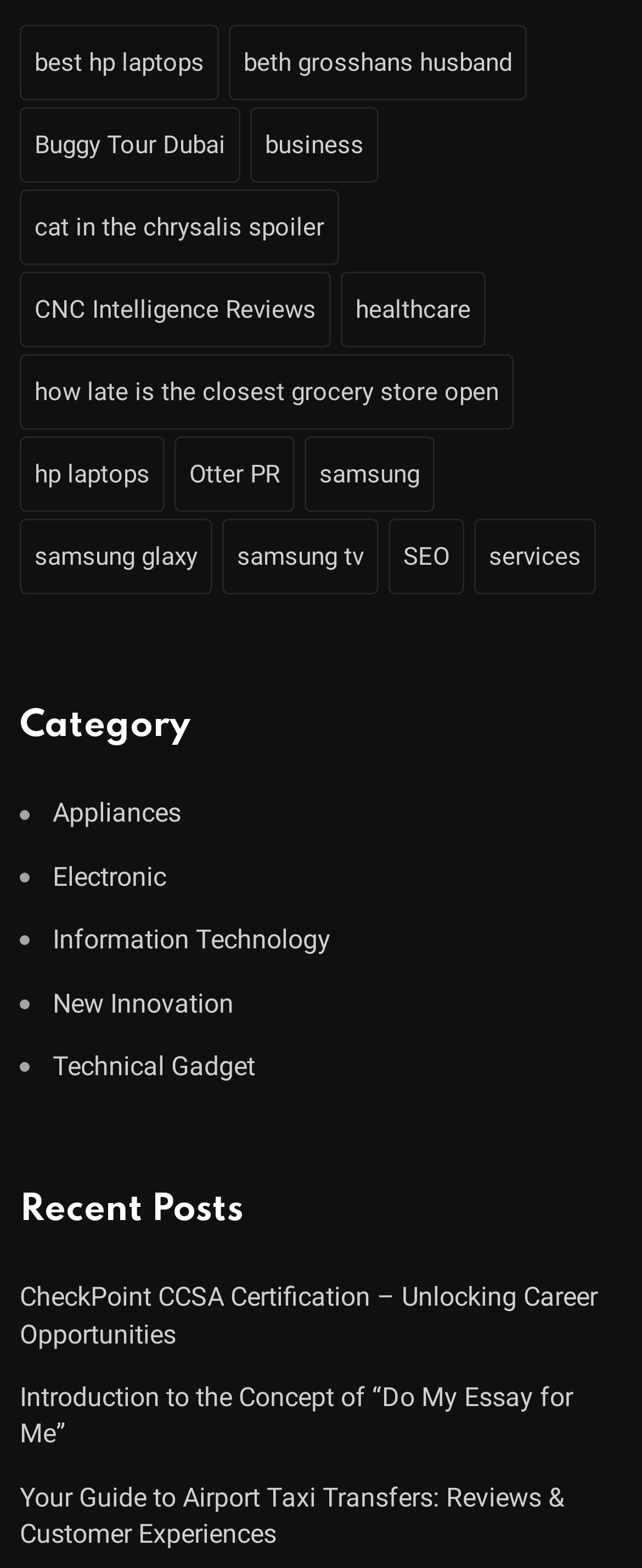Please study the image and answer the question comprehensively:
What is the topic of the first link?

I looked at the first link, which is 'best hp laptops (2 items)', and inferred that the topic is related to HP laptops.